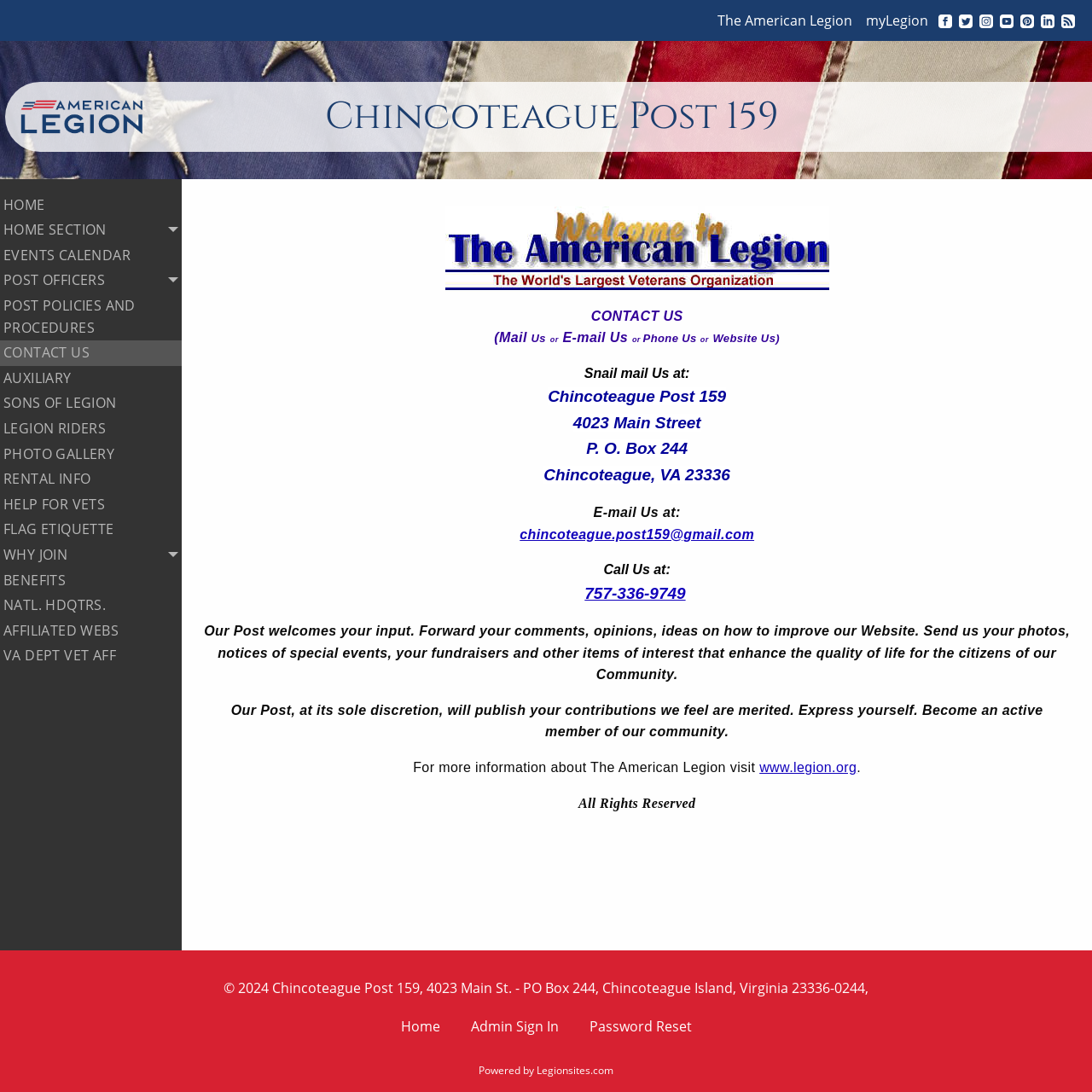Could you find the bounding box coordinates of the clickable area to complete this instruction: "Call the post at 757-336-9749"?

[0.535, 0.535, 0.628, 0.551]